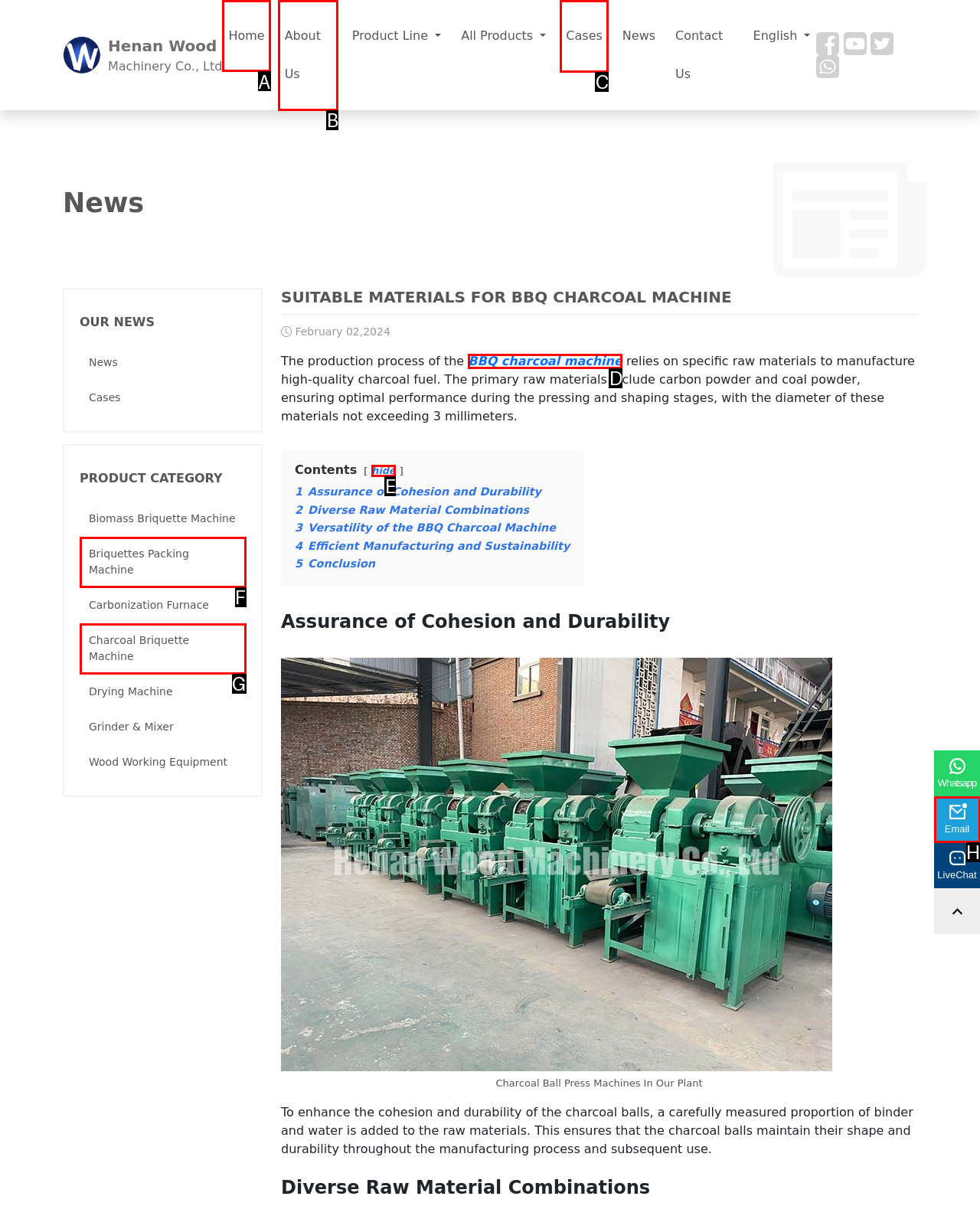Identify the correct UI element to click to follow this instruction: Click the Home link
Respond with the letter of the appropriate choice from the displayed options.

A